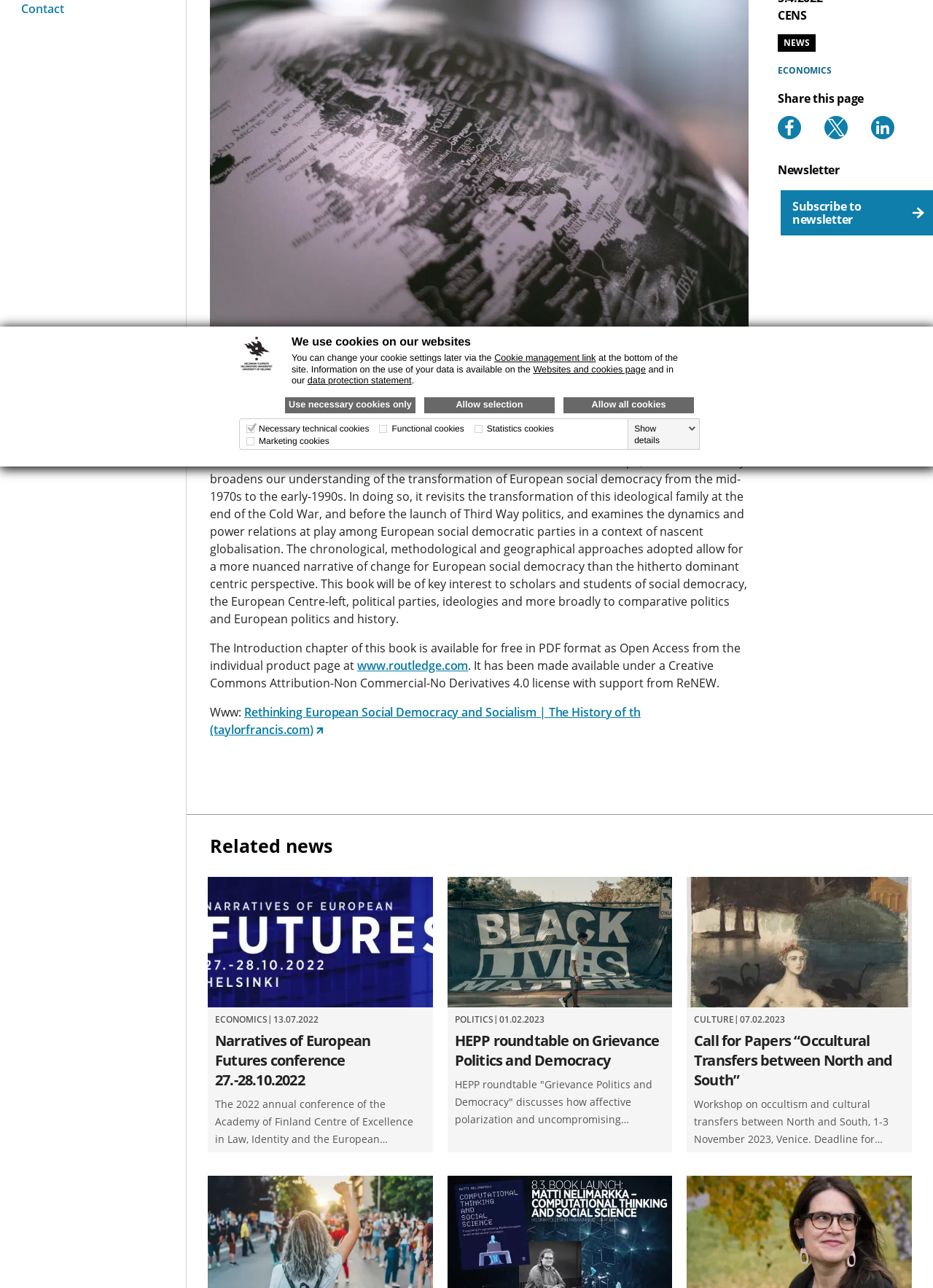Find the bounding box coordinates for the HTML element described as: "data protection statement". The coordinates should consist of four float values between 0 and 1, i.e., [left, top, right, bottom].

[0.33, 0.292, 0.441, 0.299]